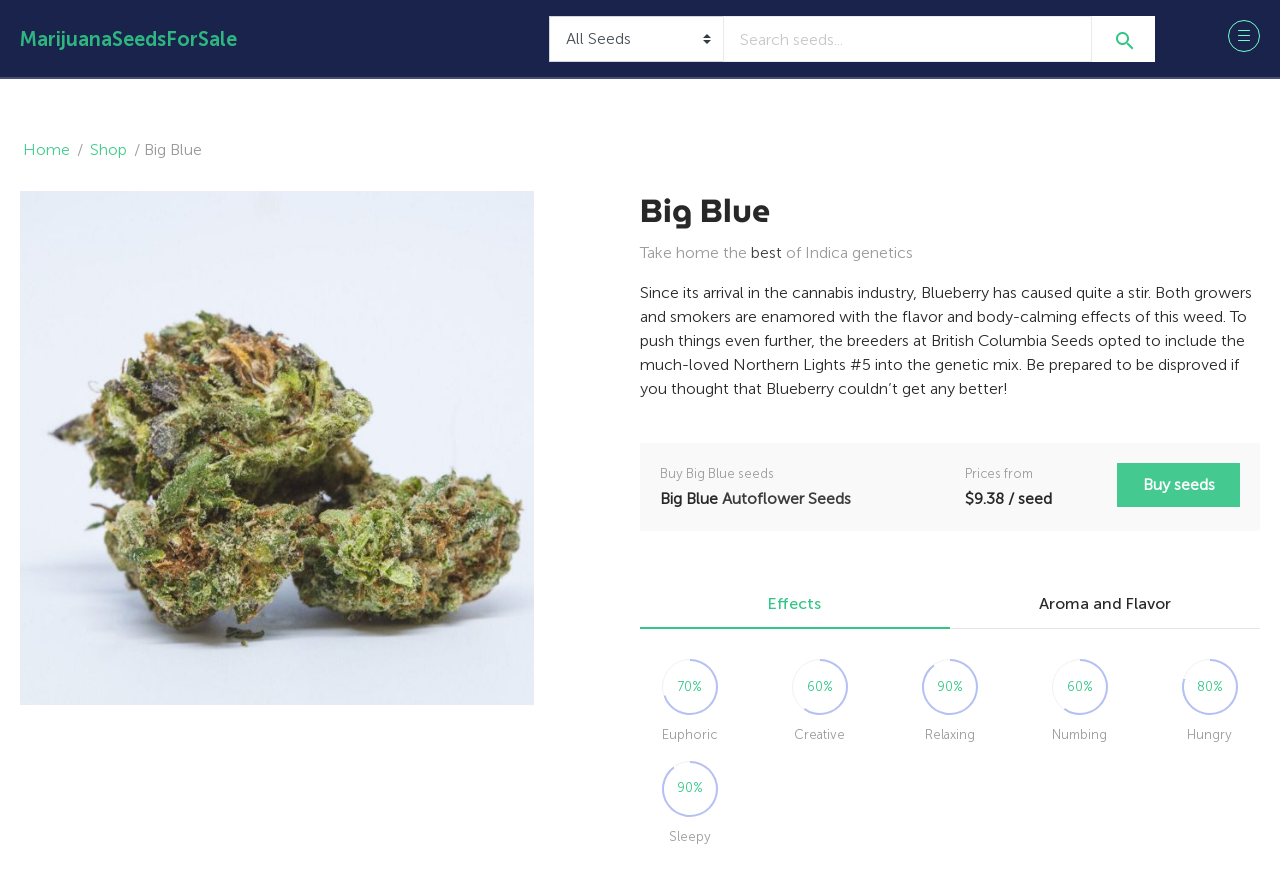Look at the image and write a detailed answer to the question: 
What type of seeds are available for the Big Blue strain?

The type of seeds available for the Big Blue strain can be found in the link element with the text 'Autoflower Seeds' which is located near the 'Buy Big Blue seeds' text.